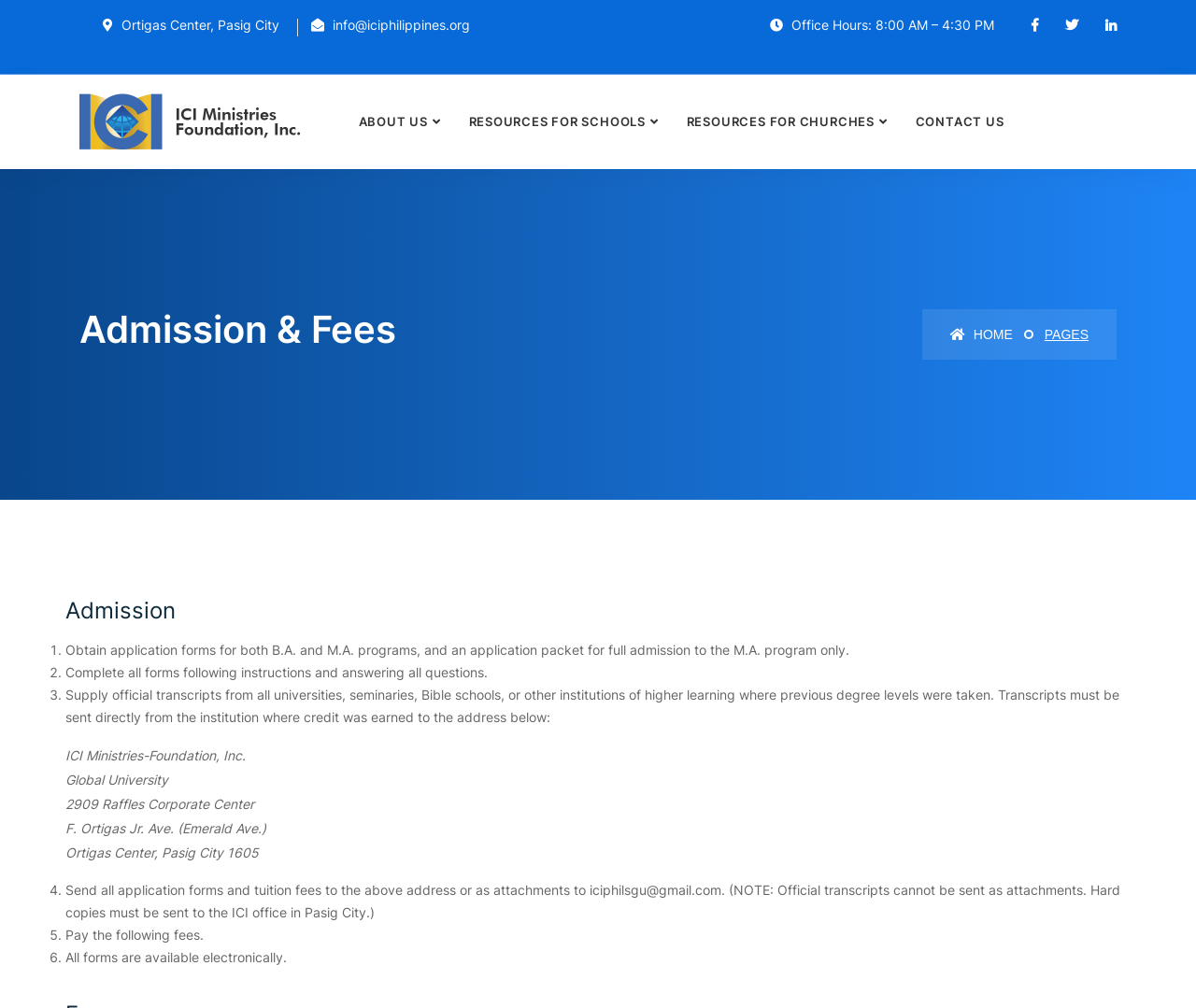What is the office address of ICI Philippines?
By examining the image, provide a one-word or phrase answer.

Ortigas Center, Pasig City 1605